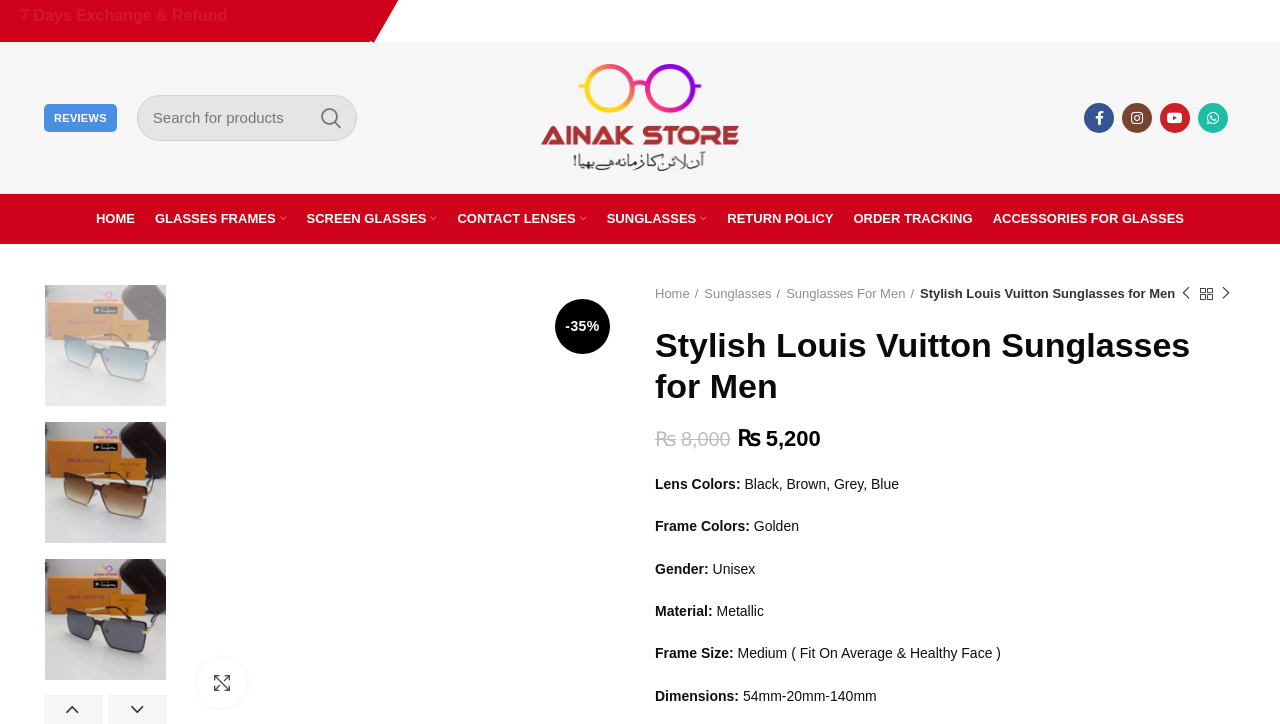Please identify the bounding box coordinates for the region that you need to click to follow this instruction: "Search for Louis Vuitton sunglasses".

[0.107, 0.131, 0.279, 0.194]